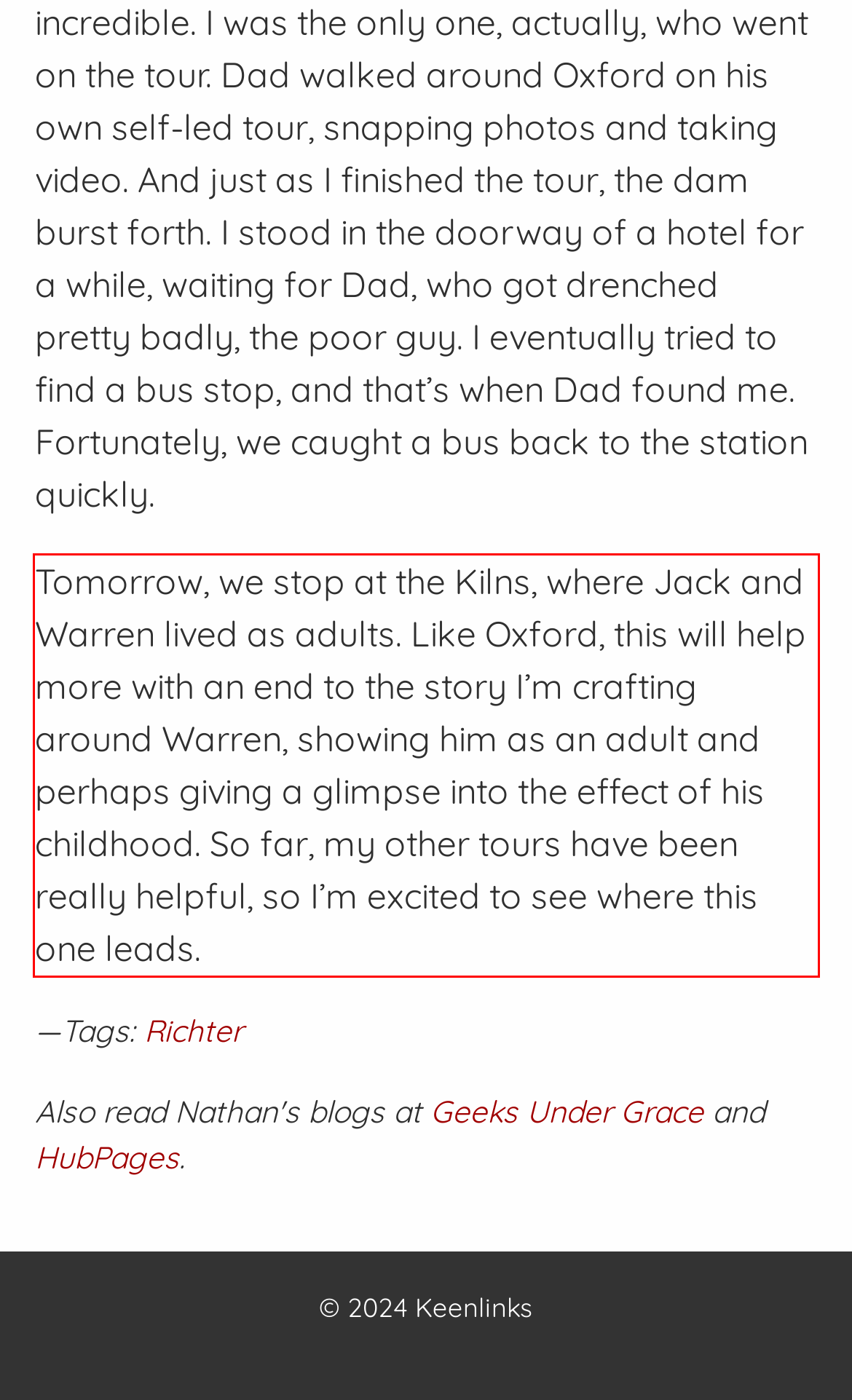Given a screenshot of a webpage containing a red rectangle bounding box, extract and provide the text content found within the red bounding box.

Tomorrow, we stop at the Kilns, where Jack and Warren lived as adults. Like Oxford, this will help more with an end to the story I’m crafting around Warren, showing him as an adult and perhaps giving a glimpse into the effect of his childhood. So far, my other tours have been really helpful, so I’m excited to see where this one leads.